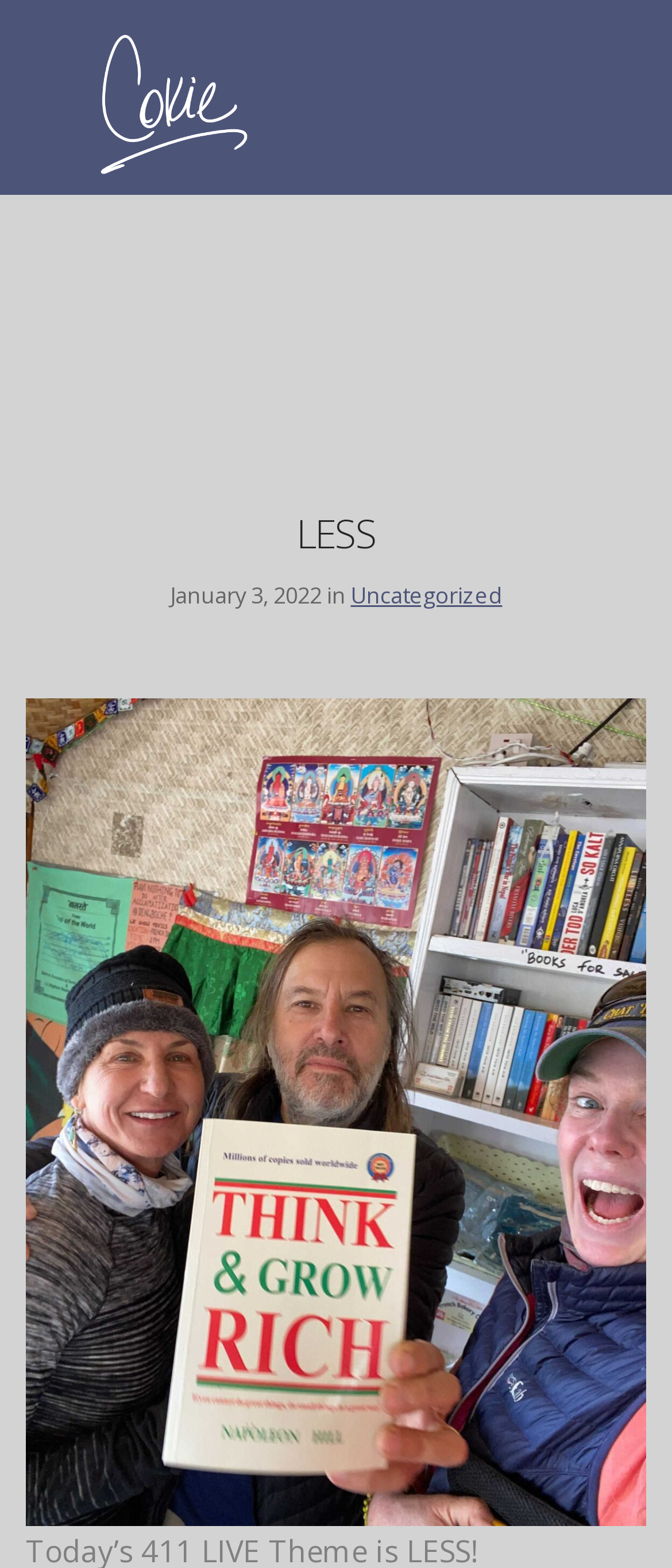Describe all significant elements and features of the webpage.

The webpage appears to be a blog post or article page with a focus on the theme "LESS". At the top left corner, there is a logo image with a corresponding link. 

To the right of the logo, there is a heading element displaying the title "LESS". Below the title, there is a line of text indicating the date "January 3, 2022" and the category "Uncategorized". 

The main content of the page is likely contained within a large figure element that spans almost the entire width of the page, starting from the top center and extending down to the bottom. 

In the top right corner, there are two links, one with a cryptic text "\ue80e" and another with a similar text "\ue803" at the bottom right corner. These links may represent social media or navigation icons.